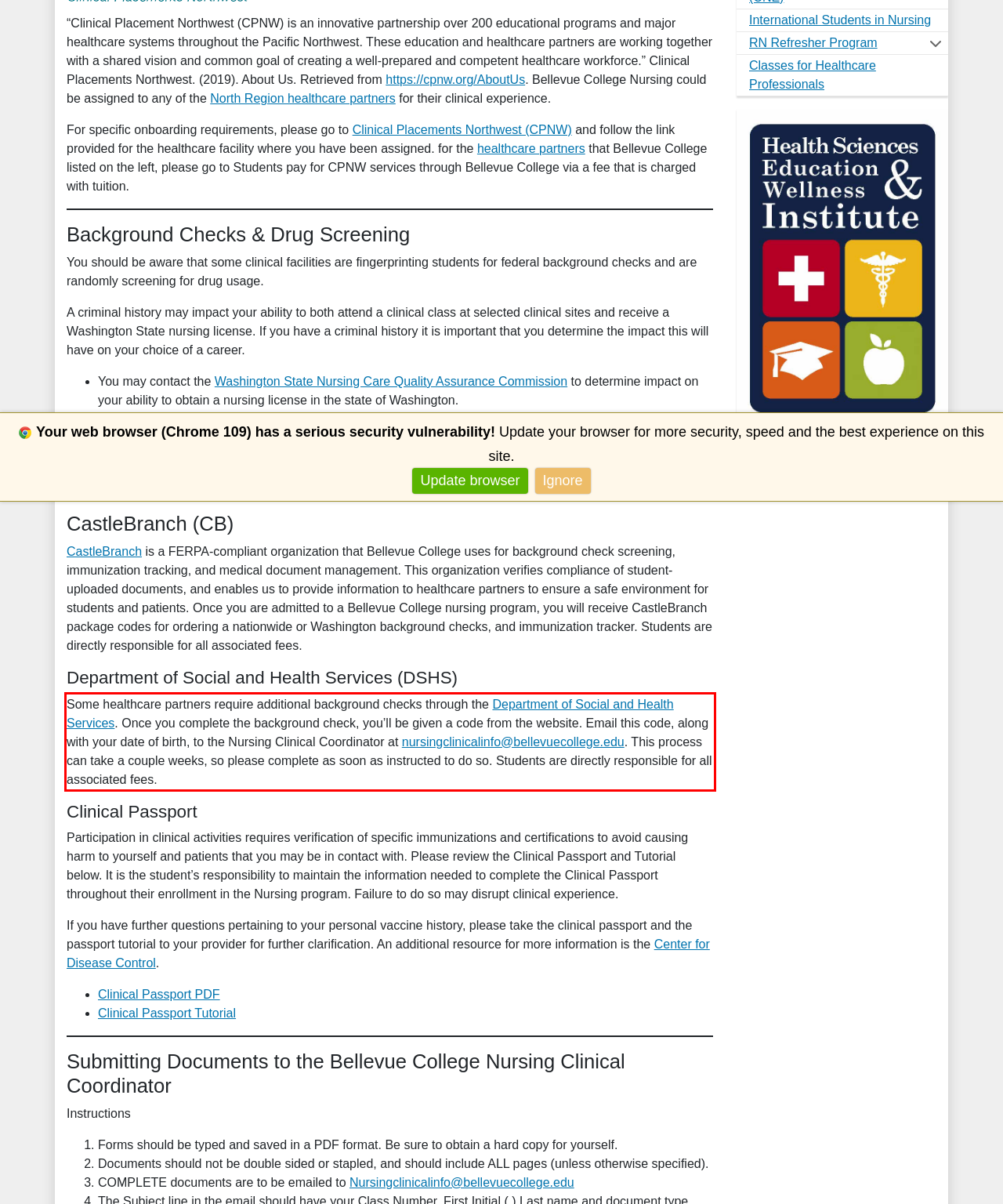Identify and transcribe the text content enclosed by the red bounding box in the given screenshot.

Some healthcare partners require additional background checks through the Department of Social and Health Services. Once you complete the background check, you’ll be given a code from the website. Email this code, along with your date of birth, to the Nursing Clinical Coordinator at nursingclinicalinfo@bellevuecollege.edu. This process can take a couple weeks, so please complete as soon as instructed to do so. Students are directly responsible for all associated fees.